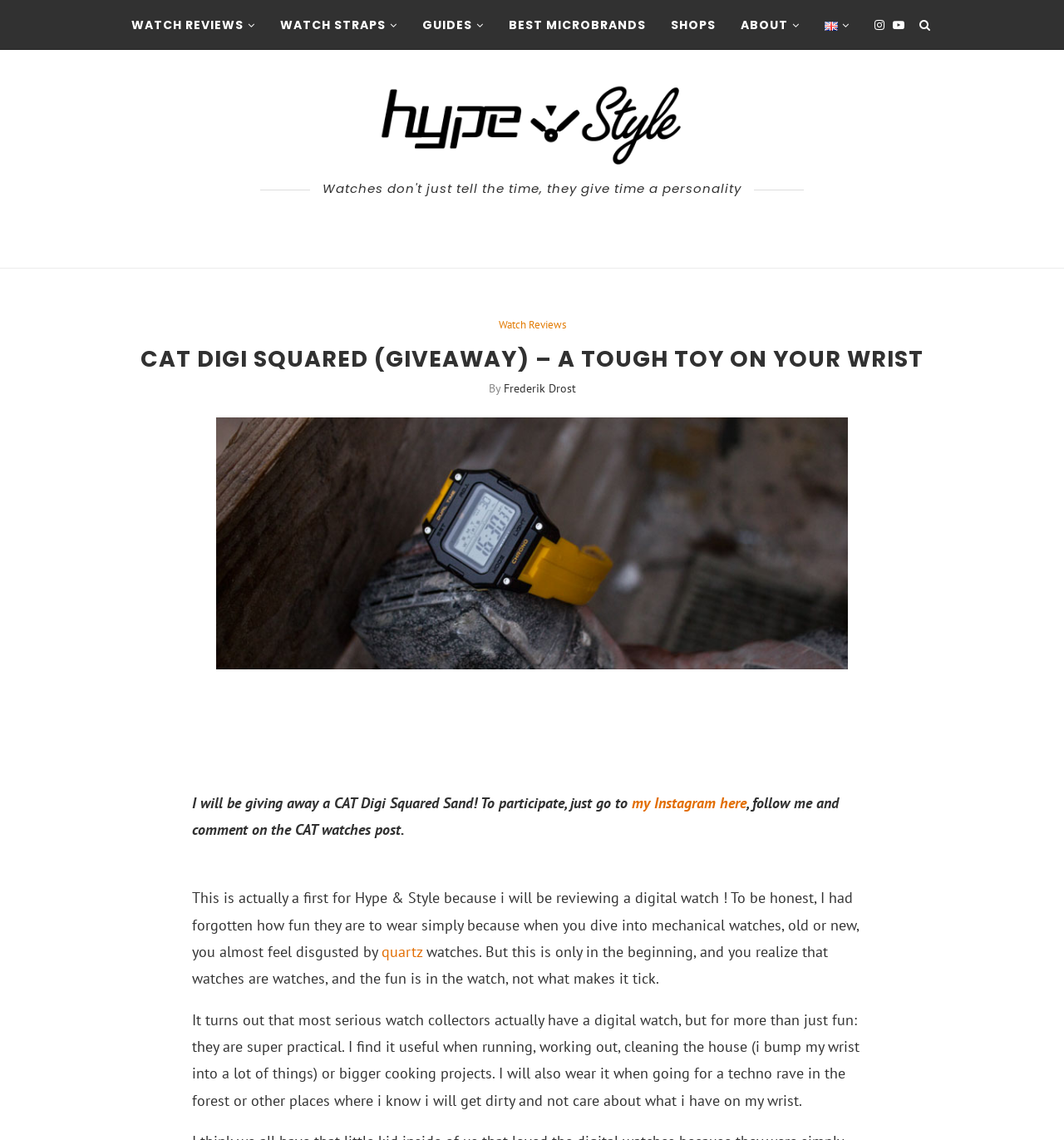Answer the question using only a single word or phrase: 
What is the platform to participate in the giveaway?

Instagram